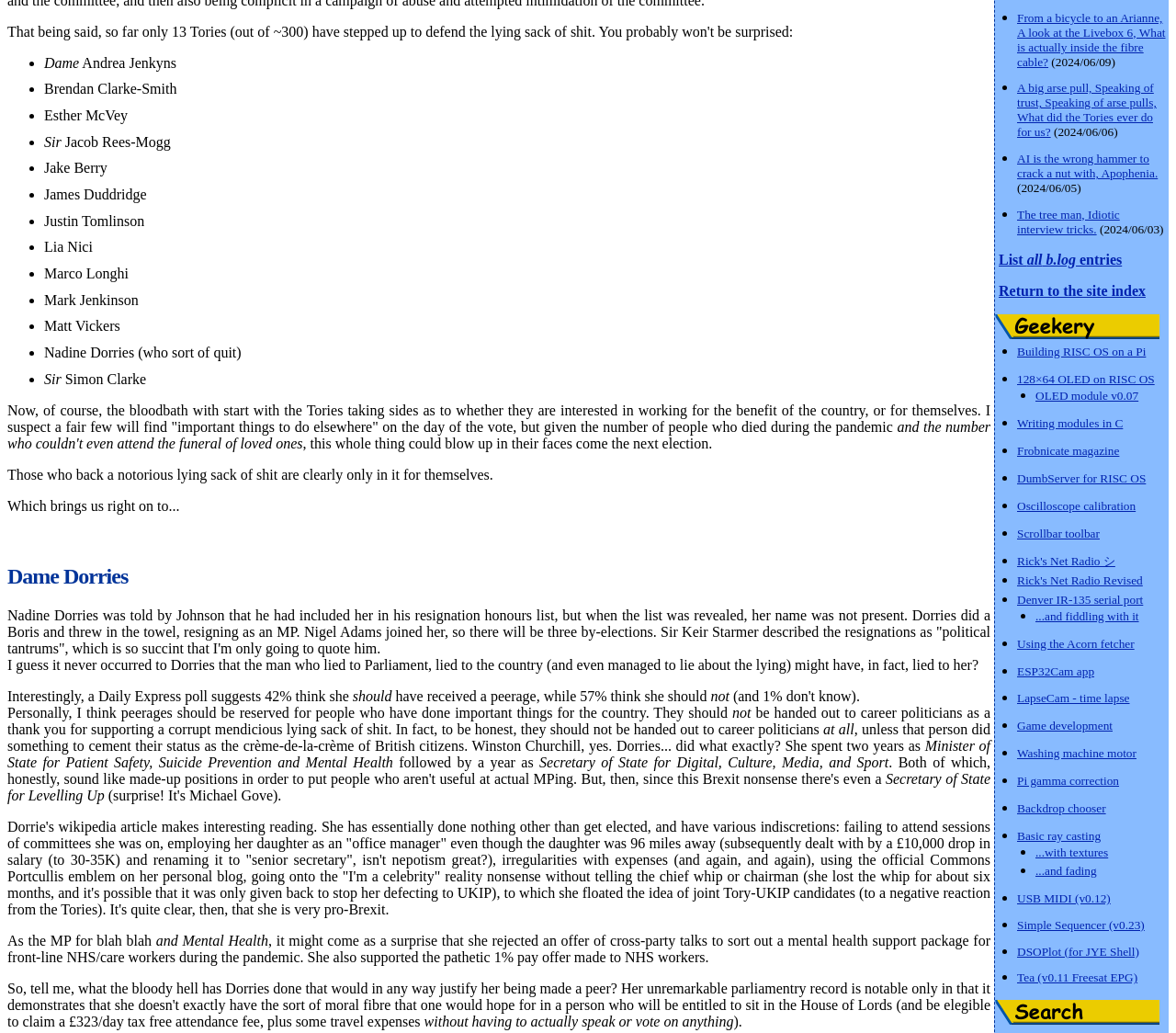Please determine the bounding box coordinates for the UI element described here. Use the format (top-left x, top-left y, bottom-right x, bottom-right y) with values bounded between 0 and 1: Oscilloscope calibration

[0.865, 0.481, 0.966, 0.496]